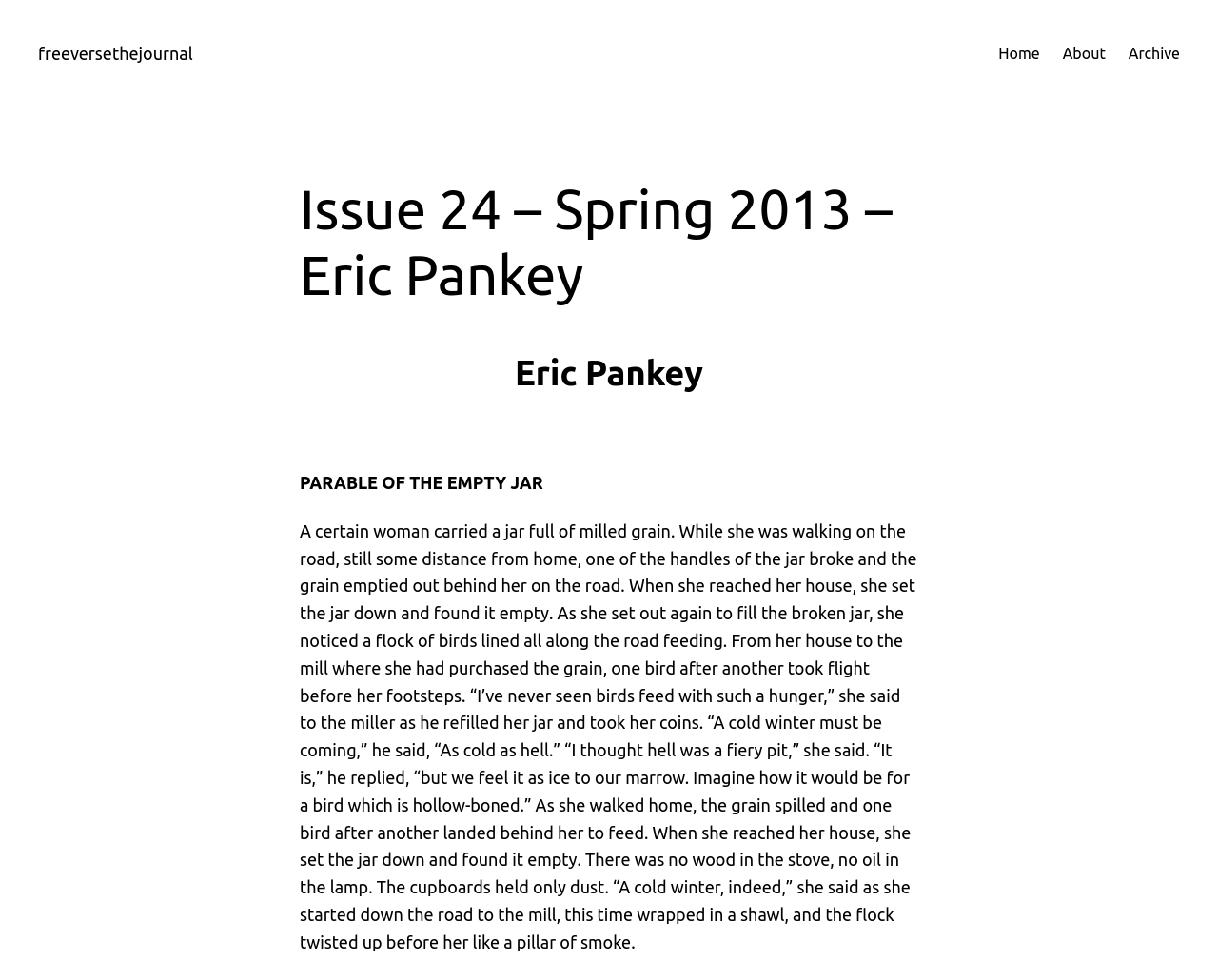Identify the coordinates of the bounding box for the element described below: "freeversethejournal". Return the coordinates as four float numbers between 0 and 1: [left, top, right, bottom].

[0.031, 0.044, 0.158, 0.064]